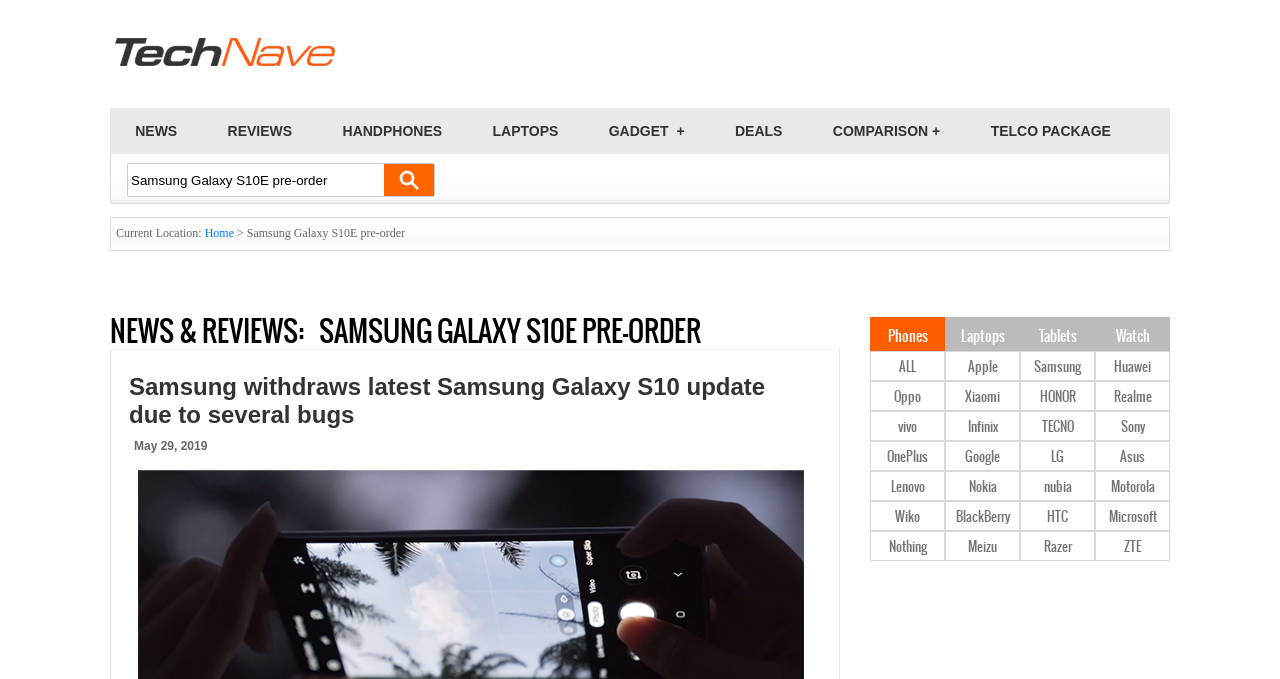Please identify the bounding box coordinates of the region to click in order to complete the given instruction: "Search for phones and news". The coordinates should be four float numbers between 0 and 1, i.e., [left, top, right, bottom].

[0.1, 0.242, 0.3, 0.289]